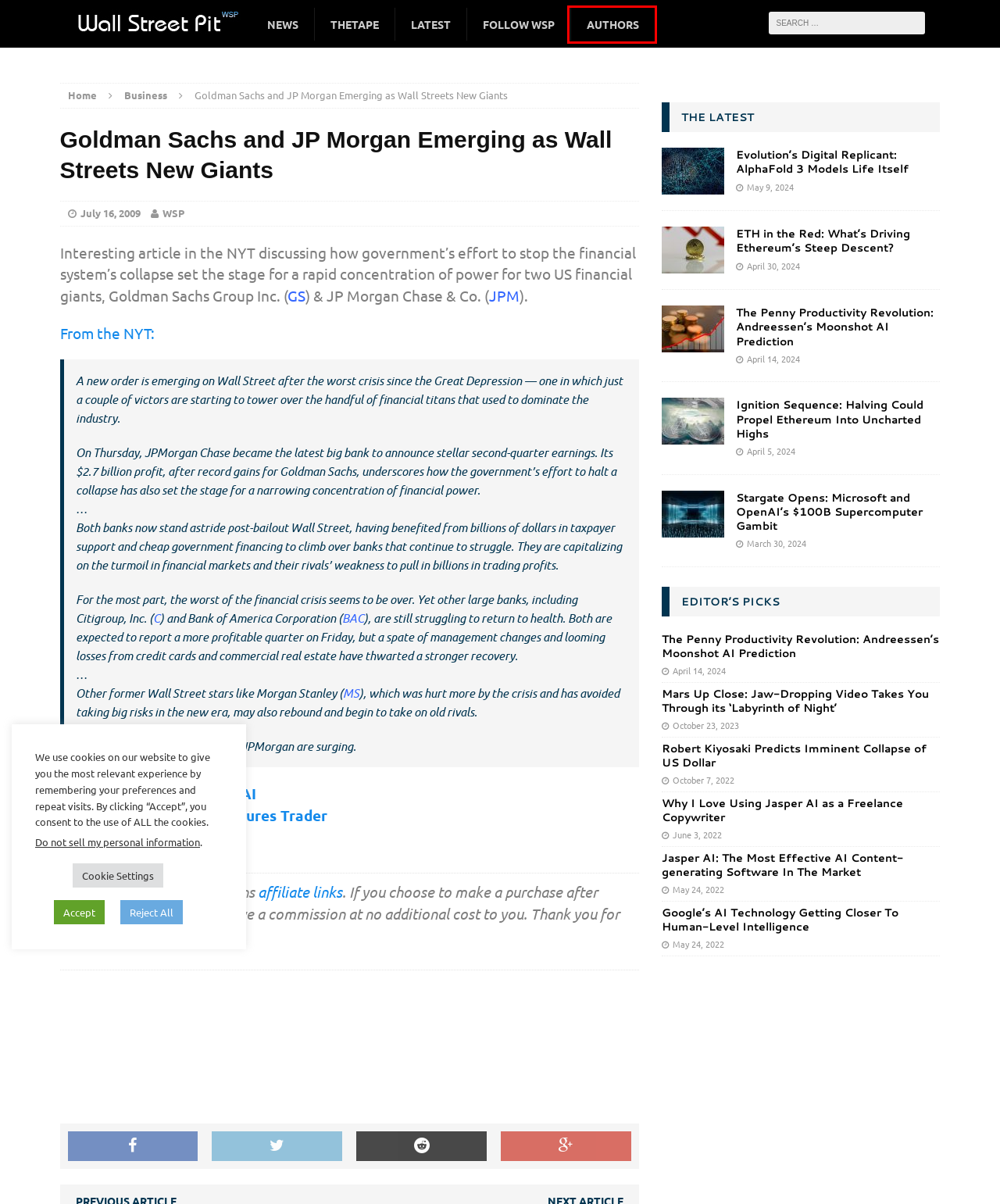You have a screenshot of a webpage with a red rectangle bounding box around an element. Identify the best matching webpage description for the new page that appears after clicking the element in the bounding box. The descriptions are:
A. Evolution's Digital Replicant: AlphaFold 3 Models Life Itself - Wall Street Pit
B. Editors Picks  - Wall Street Pit
C. Why I Love Using Jasper AI as a Freelance Copywriter - Wall Street Pit
D. Mars Up Close: Jaw-Dropping Video Takes You Through its 'Labyrinth of Night' - Wall Street Pit
E. Authors - Wall Street Pit
F. The Penny Productivity Revolution: Andreessen's Moonshot AI Prediction - Wall Street Pit
G. Jasper AI: The Most Effective AI Content-generating Software In The Market - Wall Street Pit
H. Privacy Policy - Wall Street Pit

E